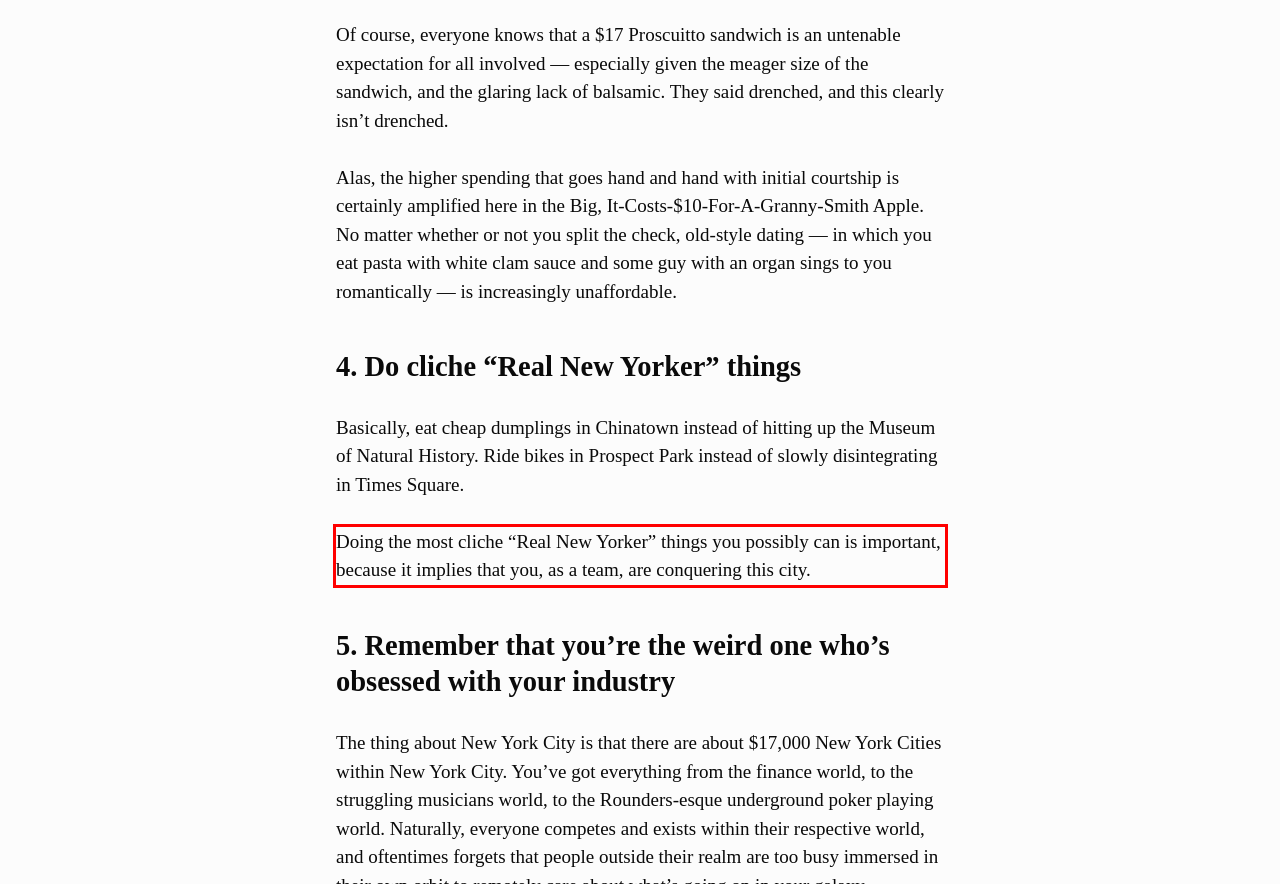Given a screenshot of a webpage with a red bounding box, please identify and retrieve the text inside the red rectangle.

Doing the most cliche “Real New Yorker” things you possibly can is important, because it implies that you, as a team, are conquering this city.